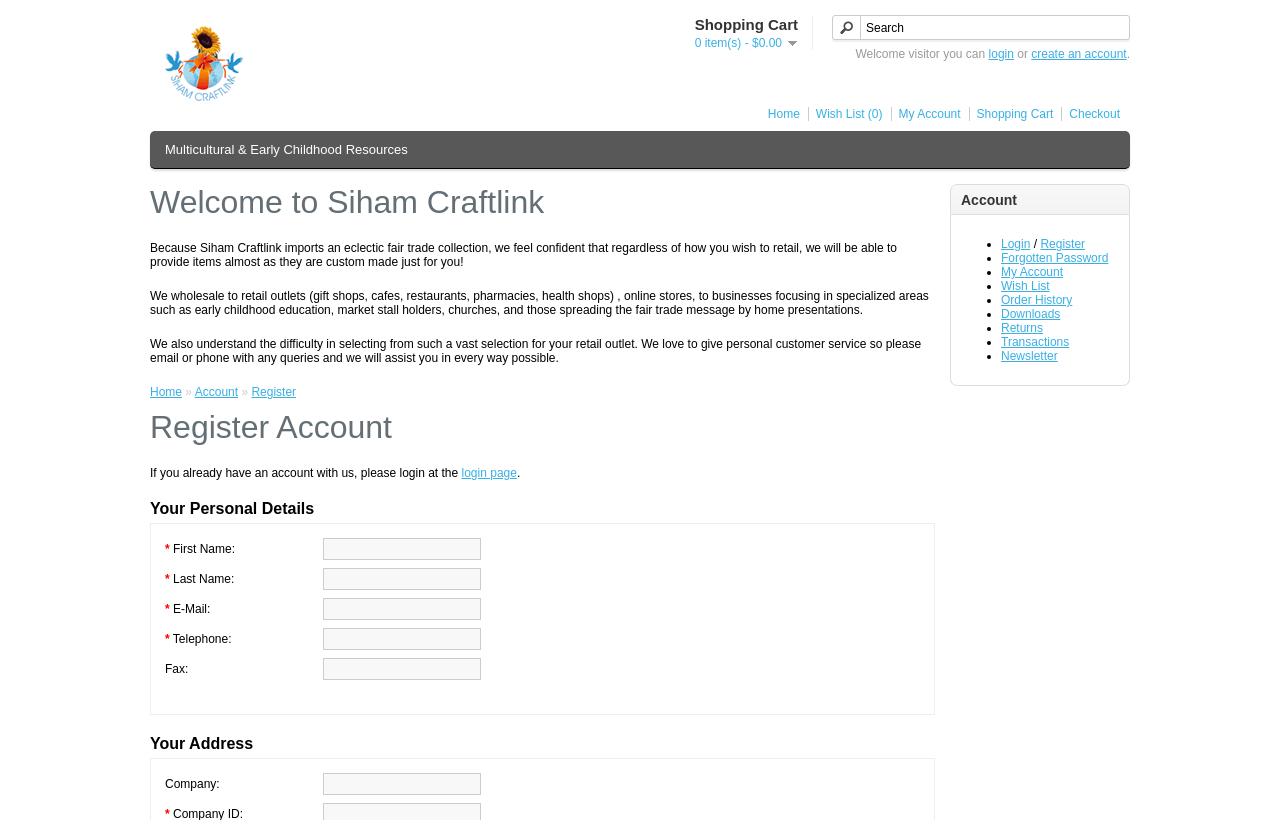Predict the bounding box for the UI component with the following description: "Multicultural & Early Childhood Resources".

[0.121, 0.167, 0.326, 0.199]